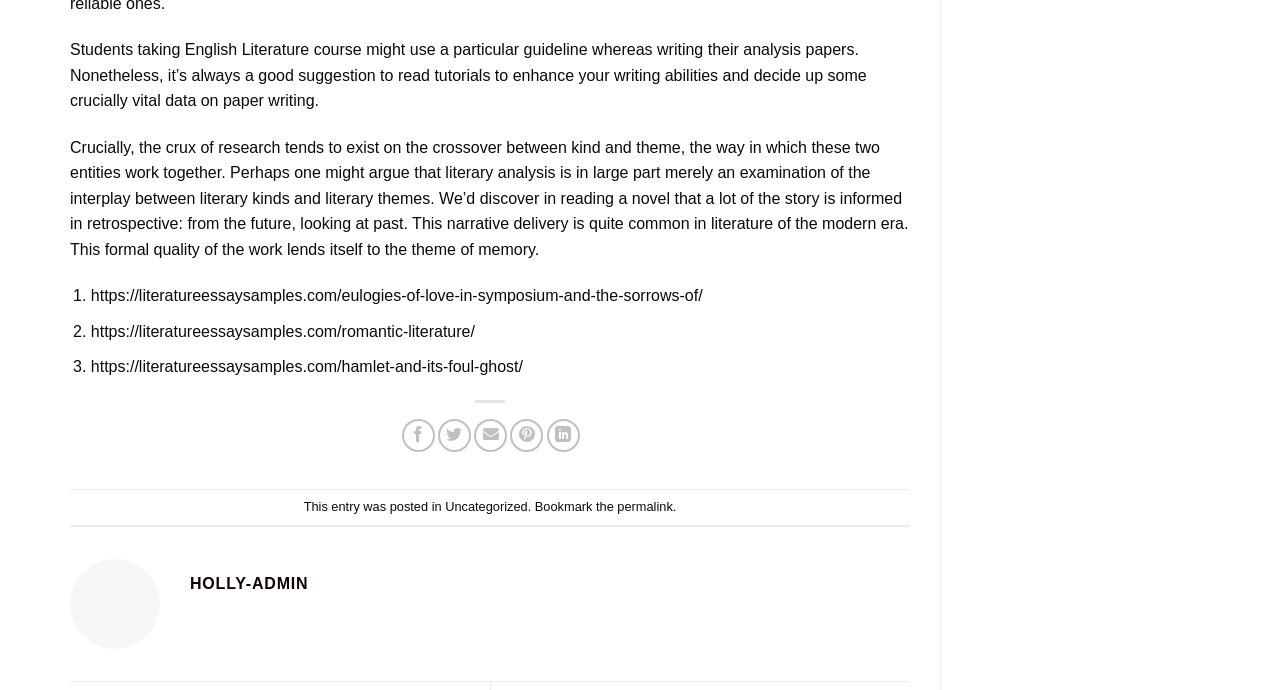What is the name of the administrator?
Offer a detailed and exhaustive answer to the question.

The heading at the bottom of the webpage displays the name of the administrator as 'HOLLY-ADMIN'.